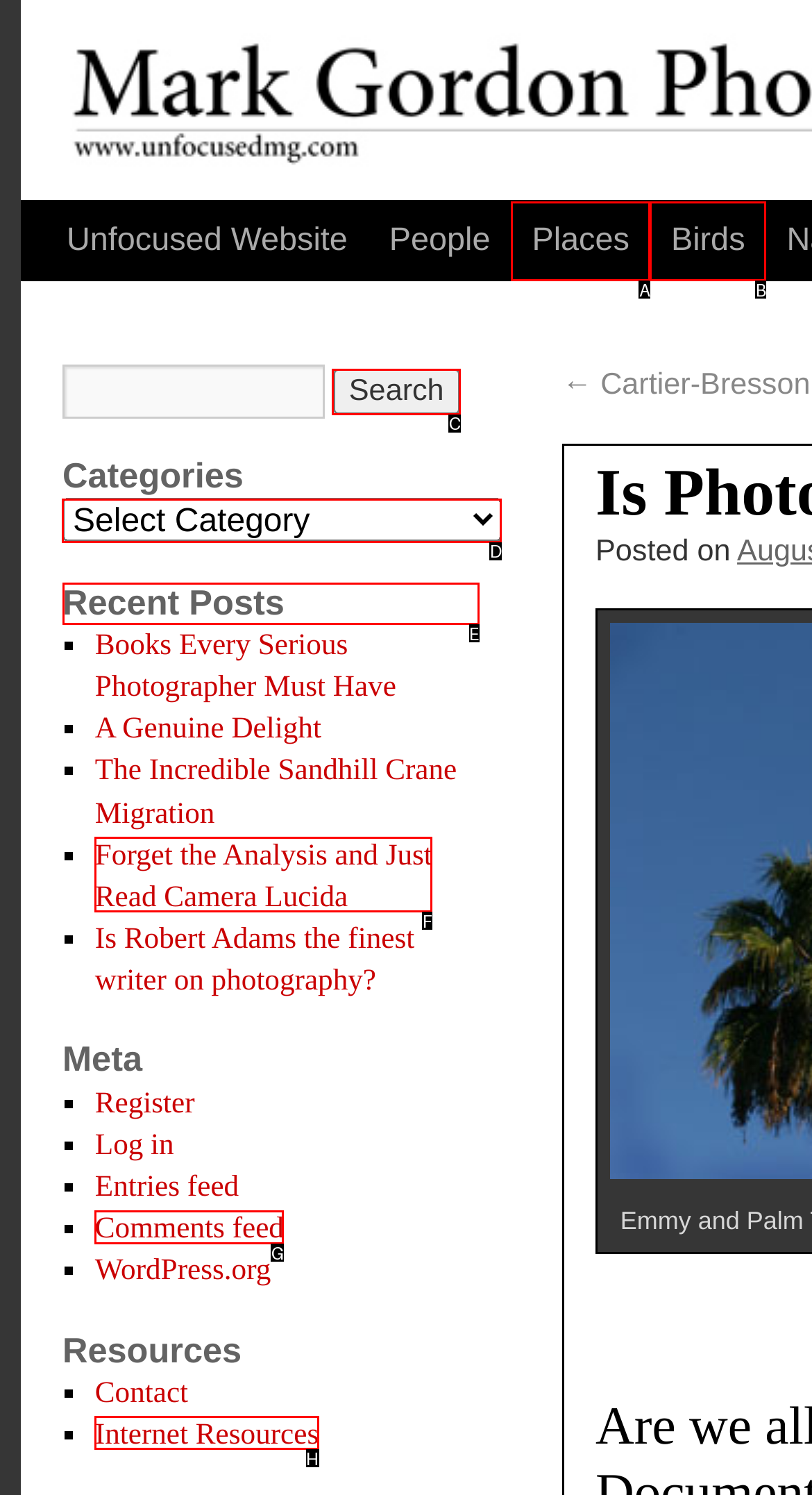Tell me the correct option to click for this task: View recent posts
Write down the option's letter from the given choices.

E